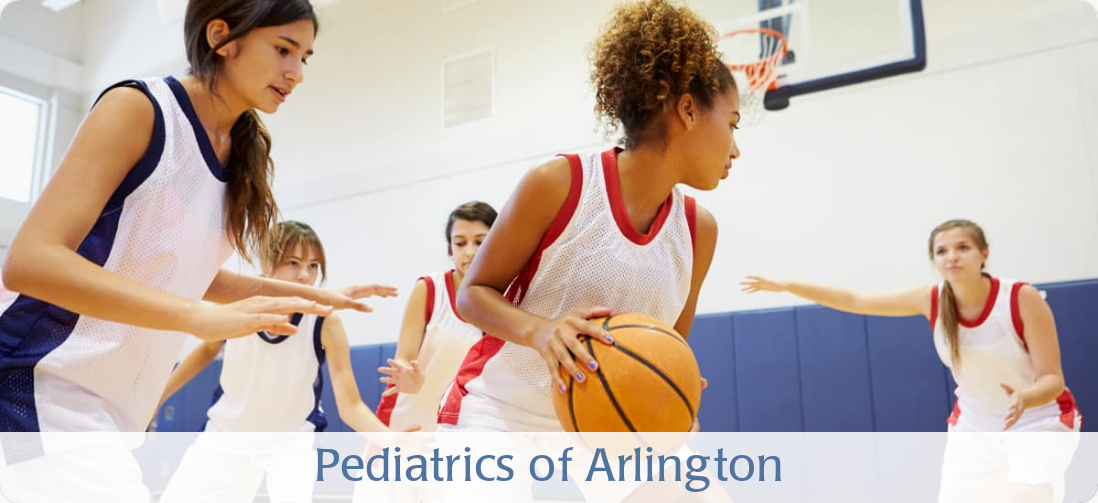What is the name of the practice?
Ensure your answer is thorough and detailed.

The text 'Pediatrics of Arlington' is overlaying the image, which suggests that it is the name of the practice or organization promoting healthy lifestyles among young patients.